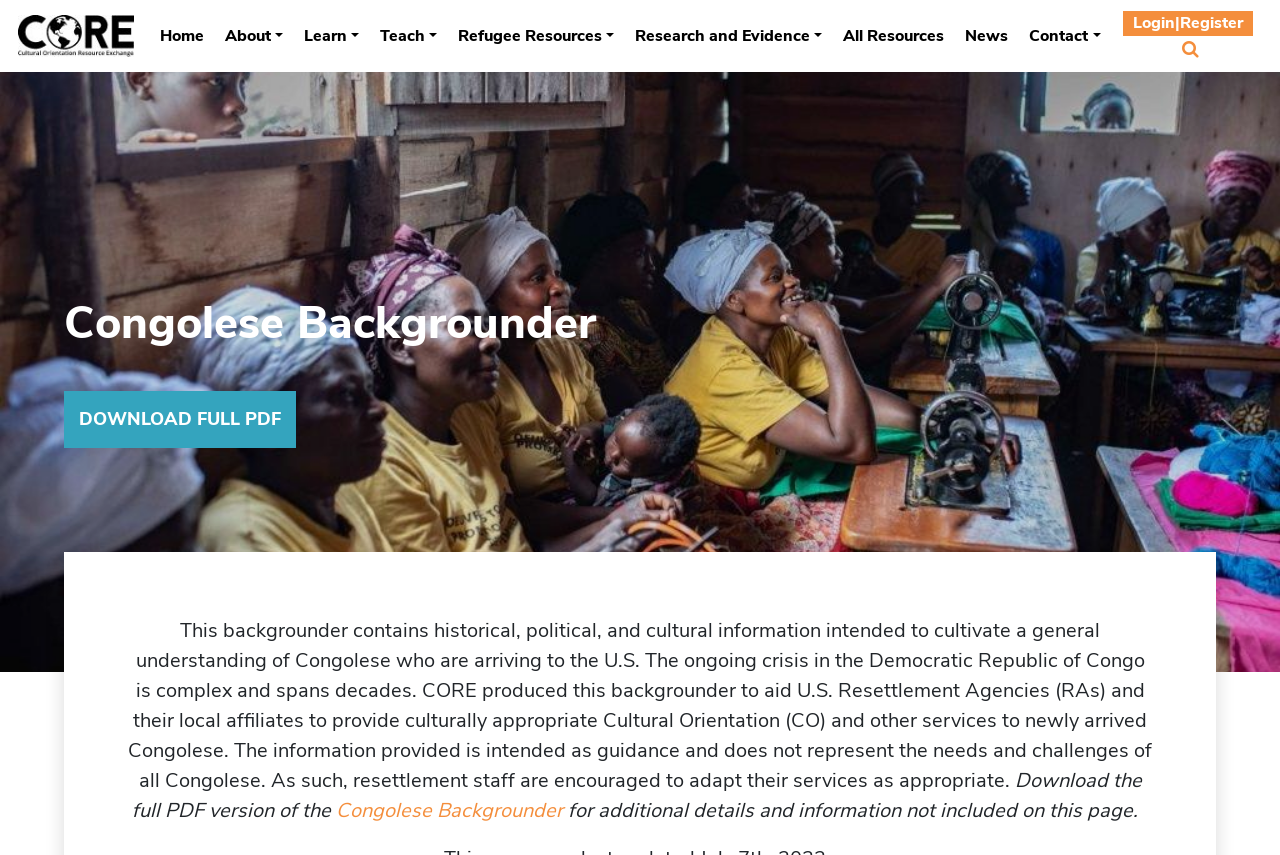Determine the bounding box coordinates for the region that must be clicked to execute the following instruction: "download full PDF".

[0.05, 0.457, 0.231, 0.523]